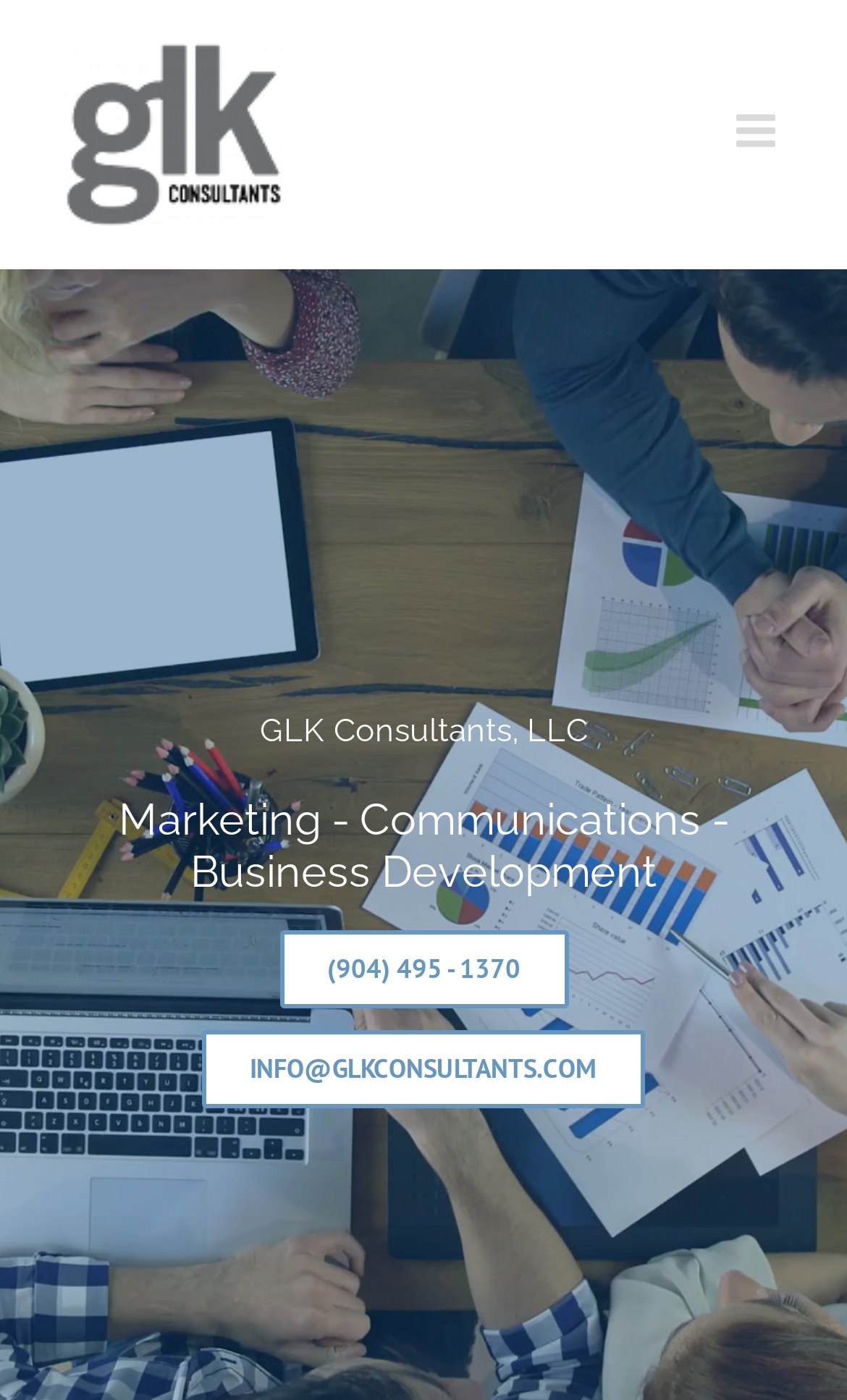Generate the text of the webpage's primary heading.

COMPLETE MARKETING AND BRANDING SERVICES TO SUIT EVERY NEED